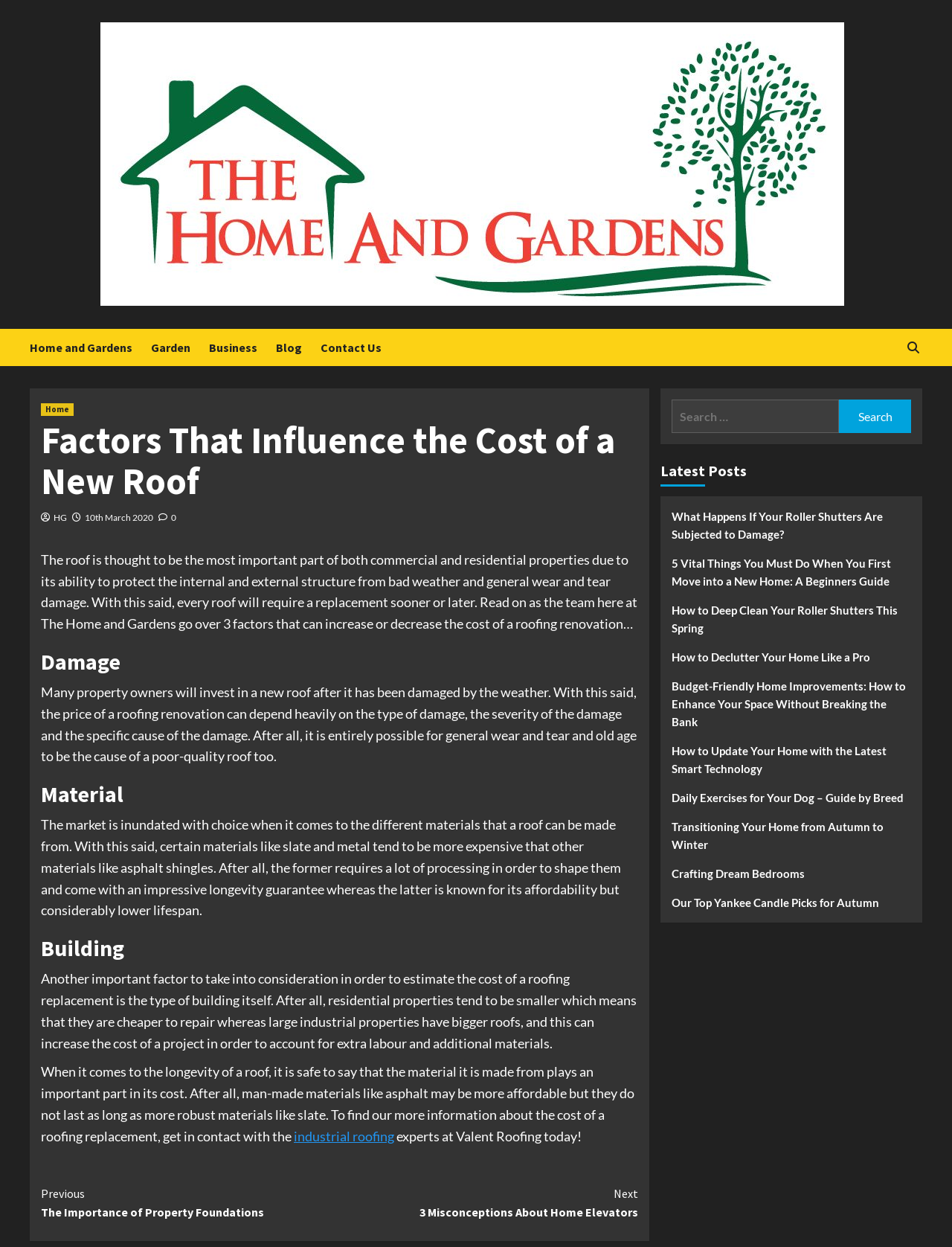Answer the question with a brief word or phrase:
What can affect the longevity of a roof?

Material